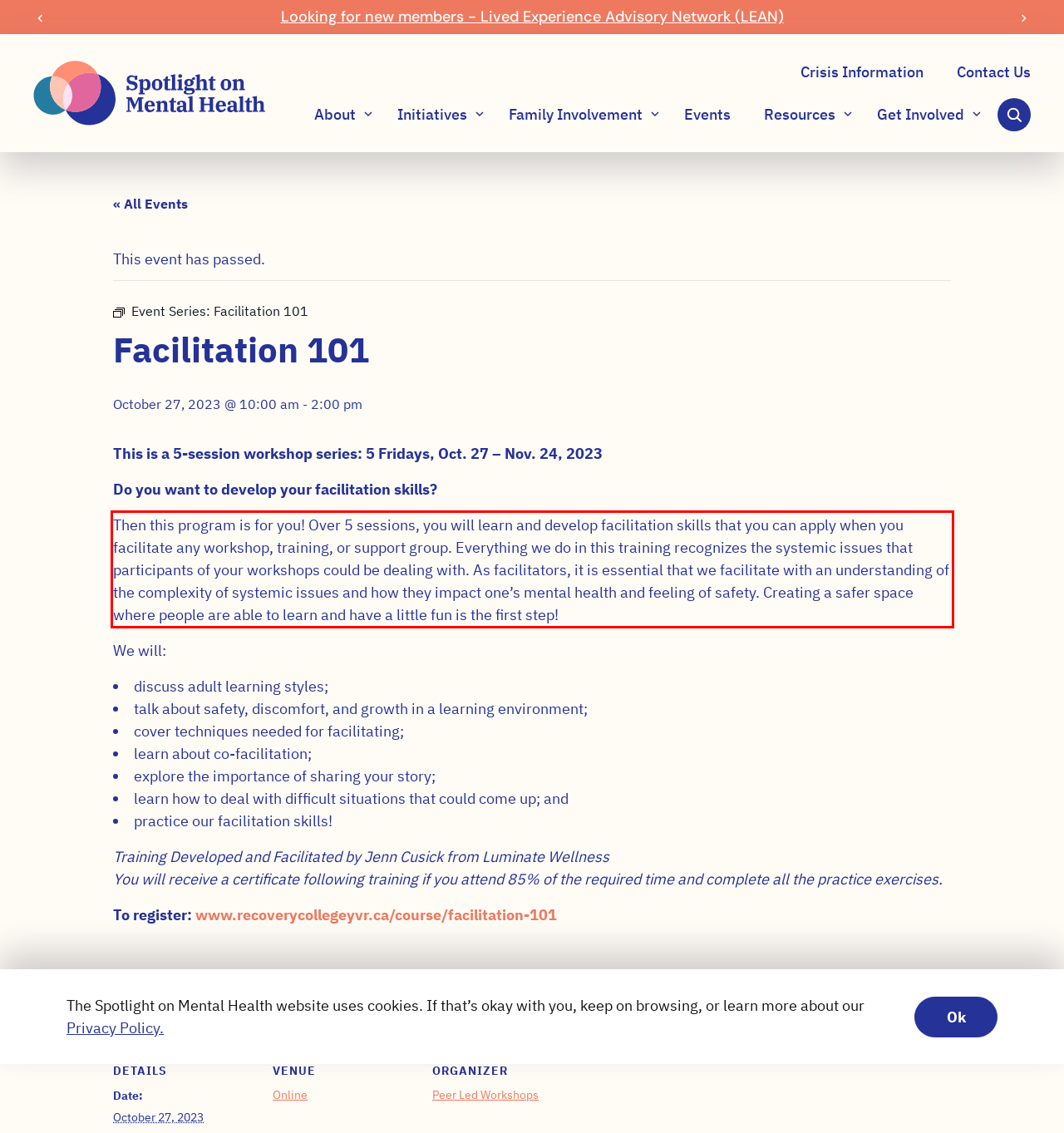Please examine the screenshot of the webpage and read the text present within the red rectangle bounding box.

Then this program is for you! Over 5 sessions, you will learn and develop facilitation skills that you can apply when you facilitate any workshop, training, or support group. Everything we do in this training recognizes the systemic issues that participants of your workshops could be dealing with. As facilitators, it is essential that we facilitate with an understanding of the complexity of systemic issues and how they impact one’s mental health and feeling of safety. Creating a safer space where people are able to learn and have a little fun is the first step!